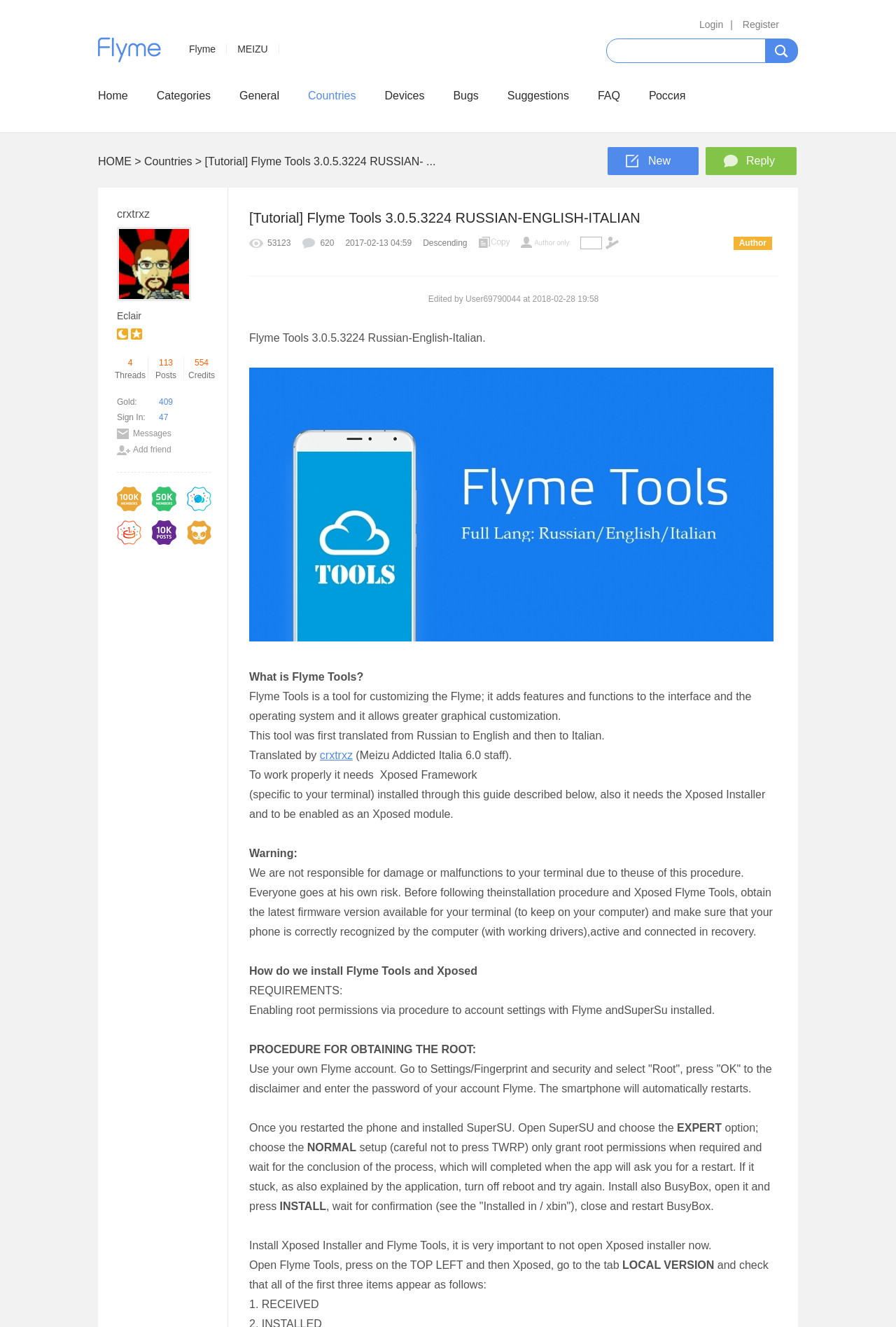Offer a detailed account of what is visible on the webpage.

This webpage appears to be a user profile page on a forum, specifically the Flyme Official Forum. At the top, there is a table with a single row that spans almost the entire width of the page. Within this row, there is a grid cell that contains a wealth of information about the user, MZ_JackZhang, who is an administrator and has a high level of 50. The user has 196 threads, 1380 posts, and 10591 credits, with a gold value of 3276. They have signed in 408 times and have 408 messages. Below this, there are numerous links and images representing various badges, awards, and affiliations, including best_content, 100KForumMembers, M2 note, Honour Online, and many others.

Below the user information, there is another grid cell that contains a post or comment from the user, dated February 13, 2017, at 11:57. The post is a response to someone, thanking them for their effort on a topic, but mentioning that there is already a tutorial about Flyme tools. The post has a link to sort in descending order.